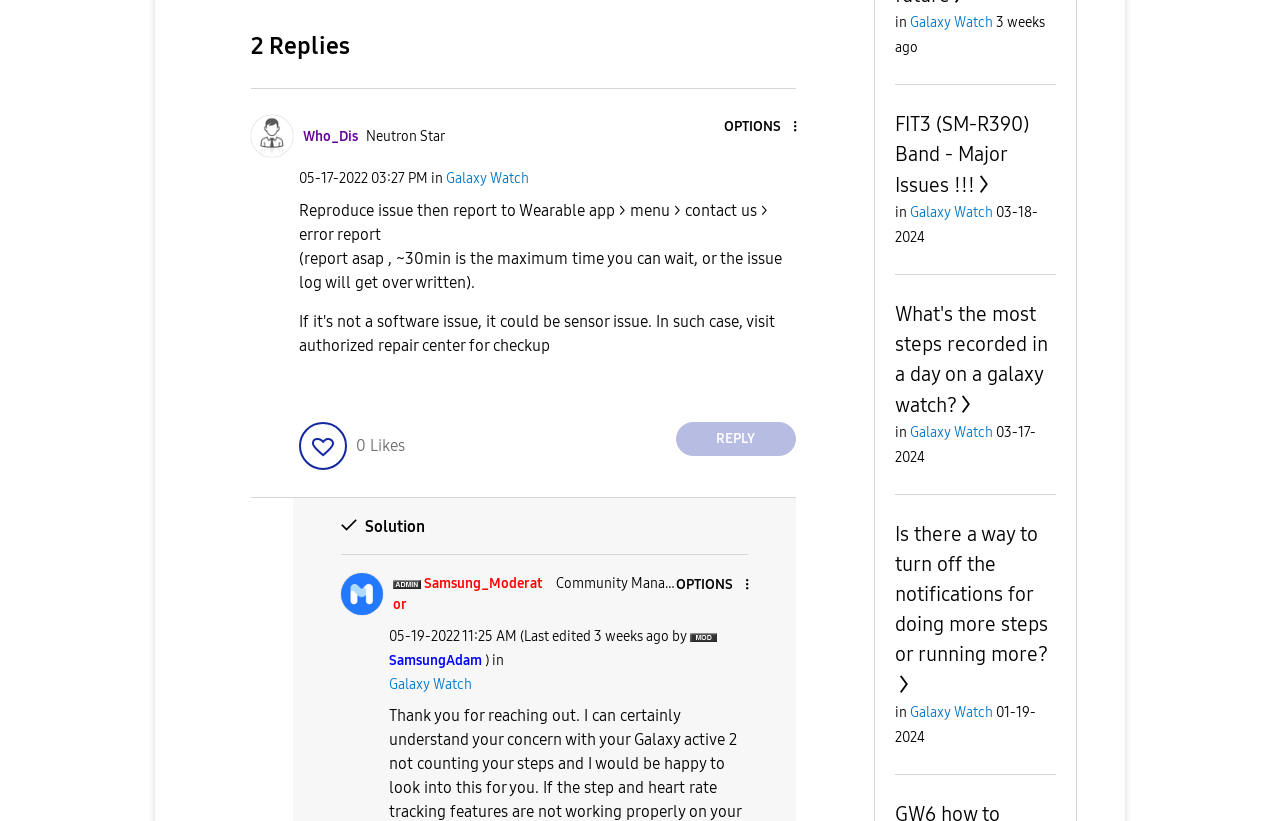Based on the element description: "Galaxy Watch", identify the UI element and provide its bounding box coordinates. Use four float numbers between 0 and 1, [left, top, right, bottom].

[0.711, 0.857, 0.775, 0.878]